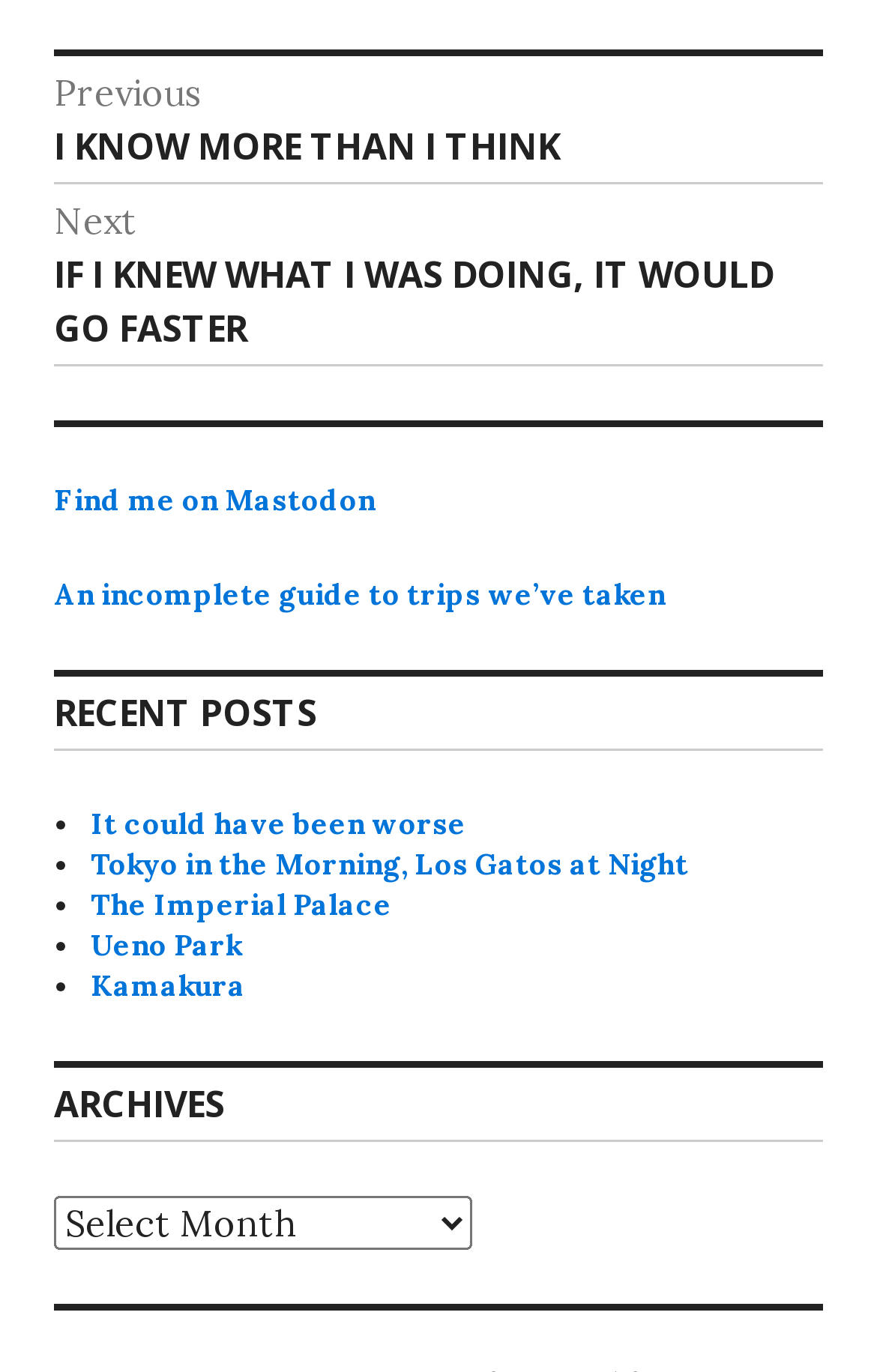What is the link above 'RECENT POSTS'?
Please use the image to provide an in-depth answer to the question.

I looked at the links above the 'RECENT POSTS' heading and found the link 'Find me on Mastodon'.